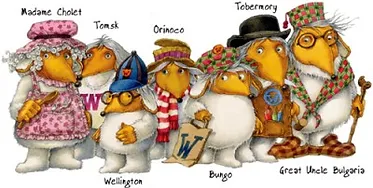How many Wombles are in the image?
Give a single word or phrase answer based on the content of the image.

7